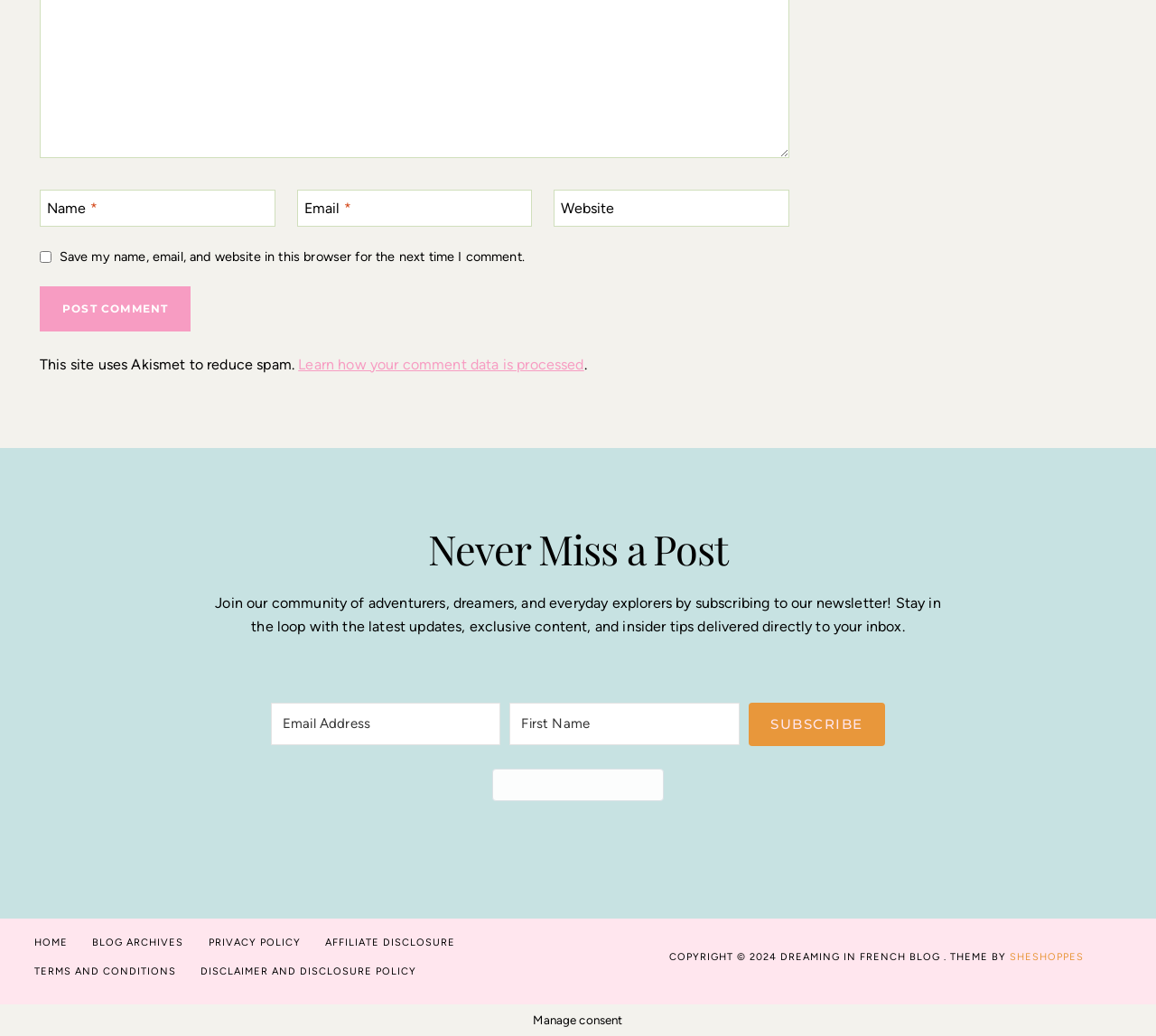Determine the bounding box coordinates of the element's region needed to click to follow the instruction: "Subscribe to the newsletter". Provide these coordinates as four float numbers between 0 and 1, formatted as [left, top, right, bottom].

[0.648, 0.679, 0.766, 0.72]